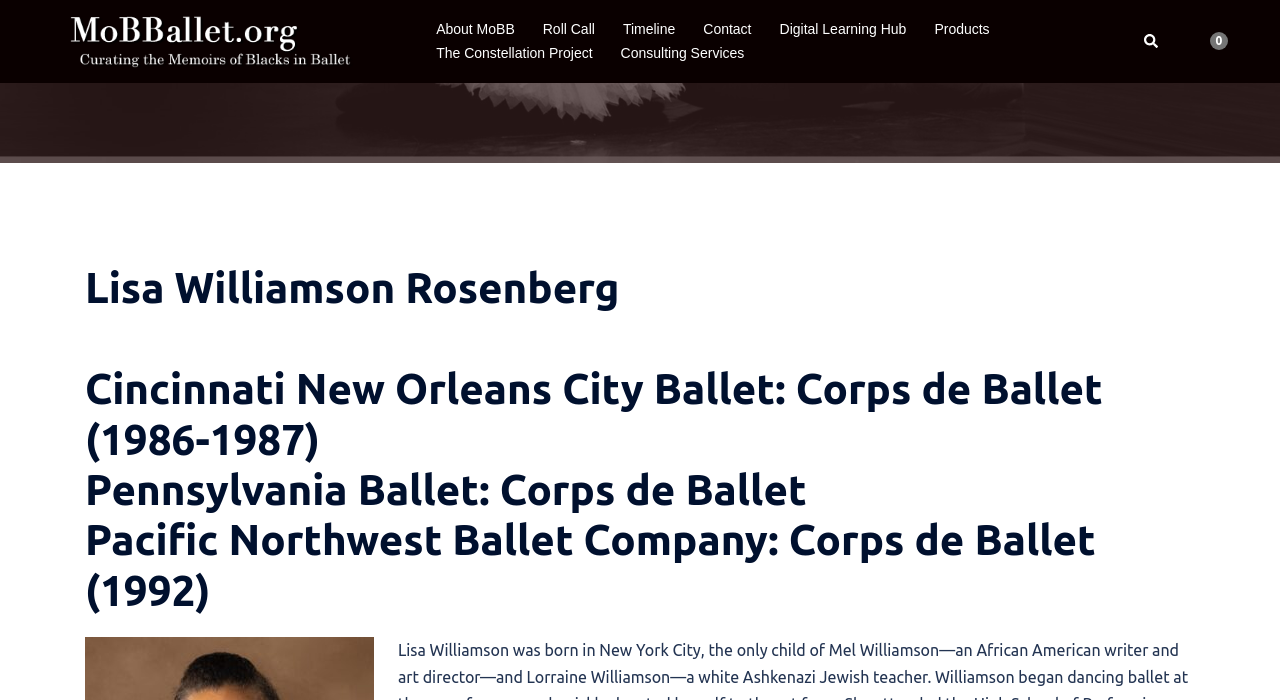Answer the question using only one word or a concise phrase: How many links are in the top navigation menu?

7